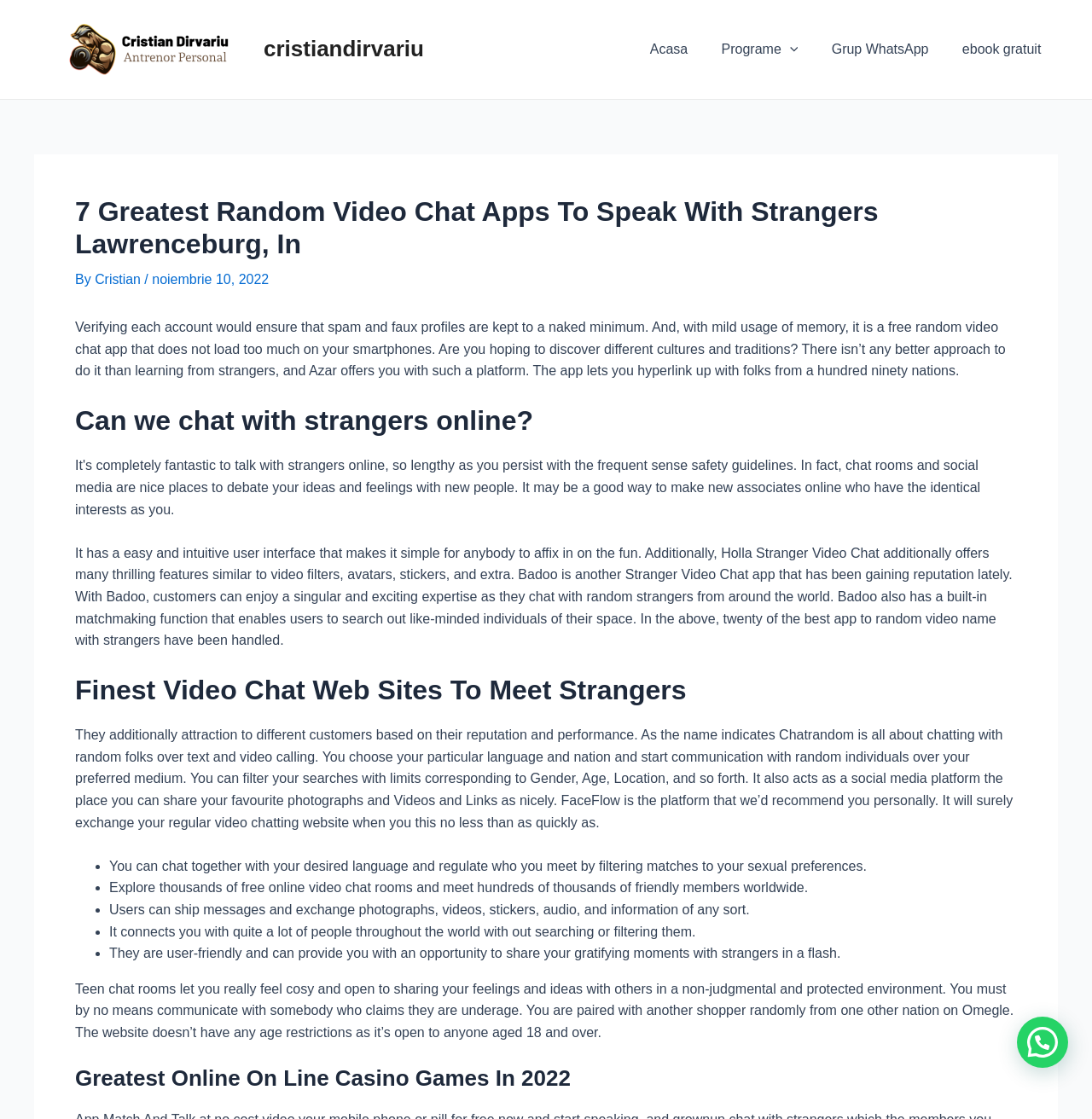How many links are in the navigation section? From the image, respond with a single word or brief phrase.

4